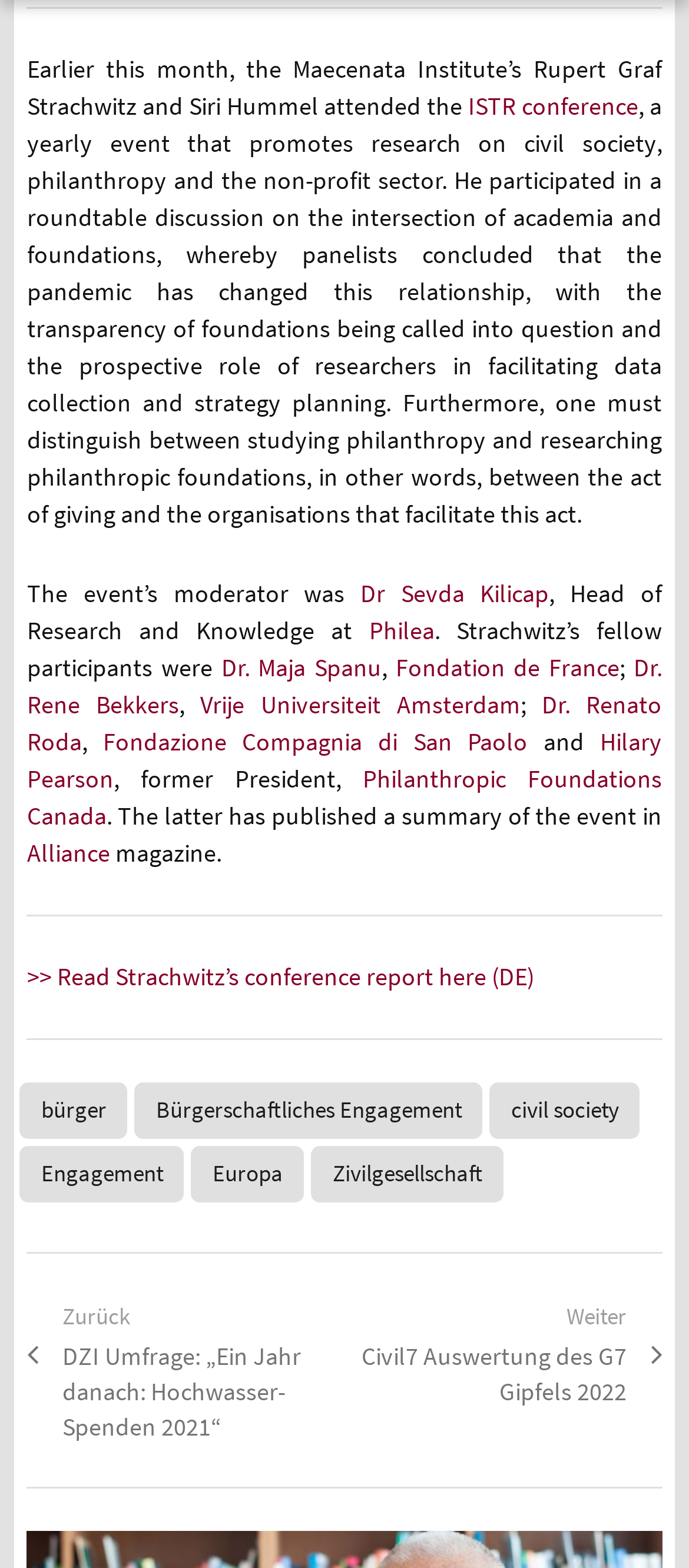Where can I read Strachwitz's conference report?
Answer briefly with a single word or phrase based on the image.

Alliance magazine